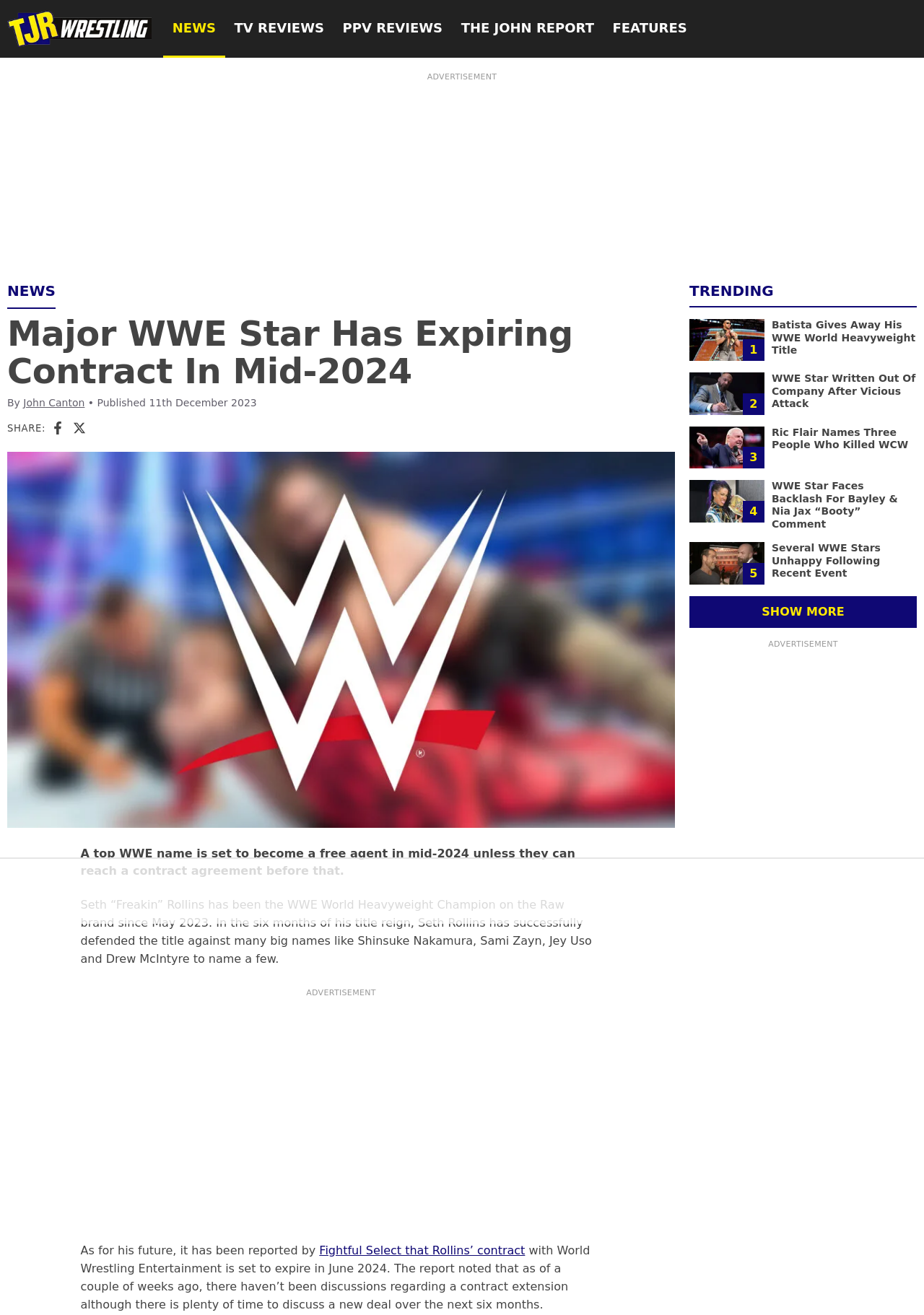Provide the bounding box coordinates for the UI element that is described by this text: "Fightful Select that Rollins’ contract". The coordinates should be in the form of four float numbers between 0 and 1: [left, top, right, bottom].

[0.346, 0.946, 0.568, 0.956]